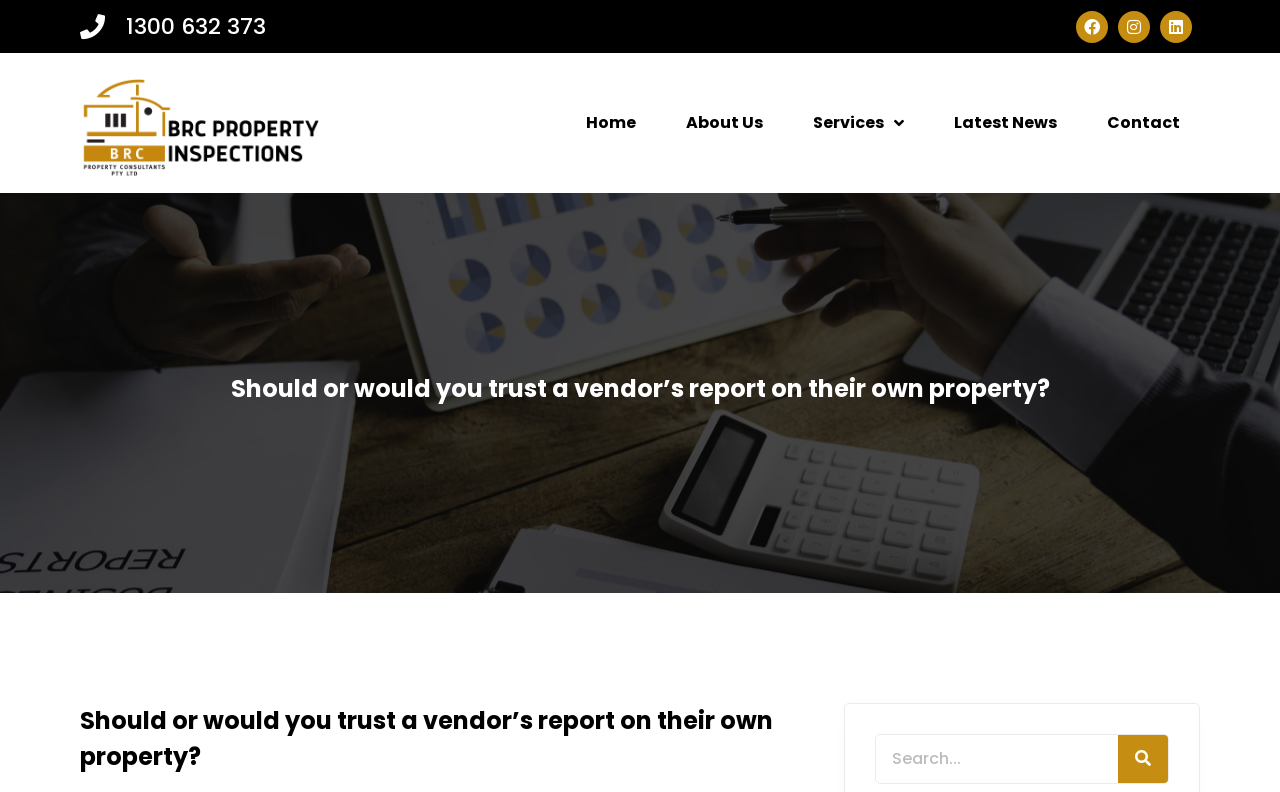Generate a comprehensive description of the webpage.

The webpage appears to be a blog or article page from BRC Property Inspections. At the top left, there is a phone number "1300 632 373" and social media links to Facebook, Instagram, and Linkedin on the top right. Below these, there is a navigation menu with links to "Home", "About Us", "Services", "Latest News", and "Contact". The "Services" link has a dropdown menu.

The main content of the page is divided into two sections. The top section has a heading "Should or would you trust a vendor’s report on their own property?" in a larger font size. Below this heading, there is a brief introduction or summary of the article, which discusses vendors providing building or pest reports to interested buyers.

The bottom section has another heading with the same text as the top section, but in a smaller font size. This section likely contains the main article content, which is not explicitly stated in the accessibility tree.

At the bottom right of the page, there is a search bar with a search box and a "Search" button.